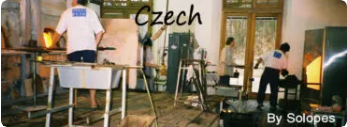Observe the image and answer the following question in detail: What type of flooring is visible in the workshop?

The caption specifically mentions that the environment features exposed wooden flooring, which suggests a rustic and traditional setting for the glass-making process.